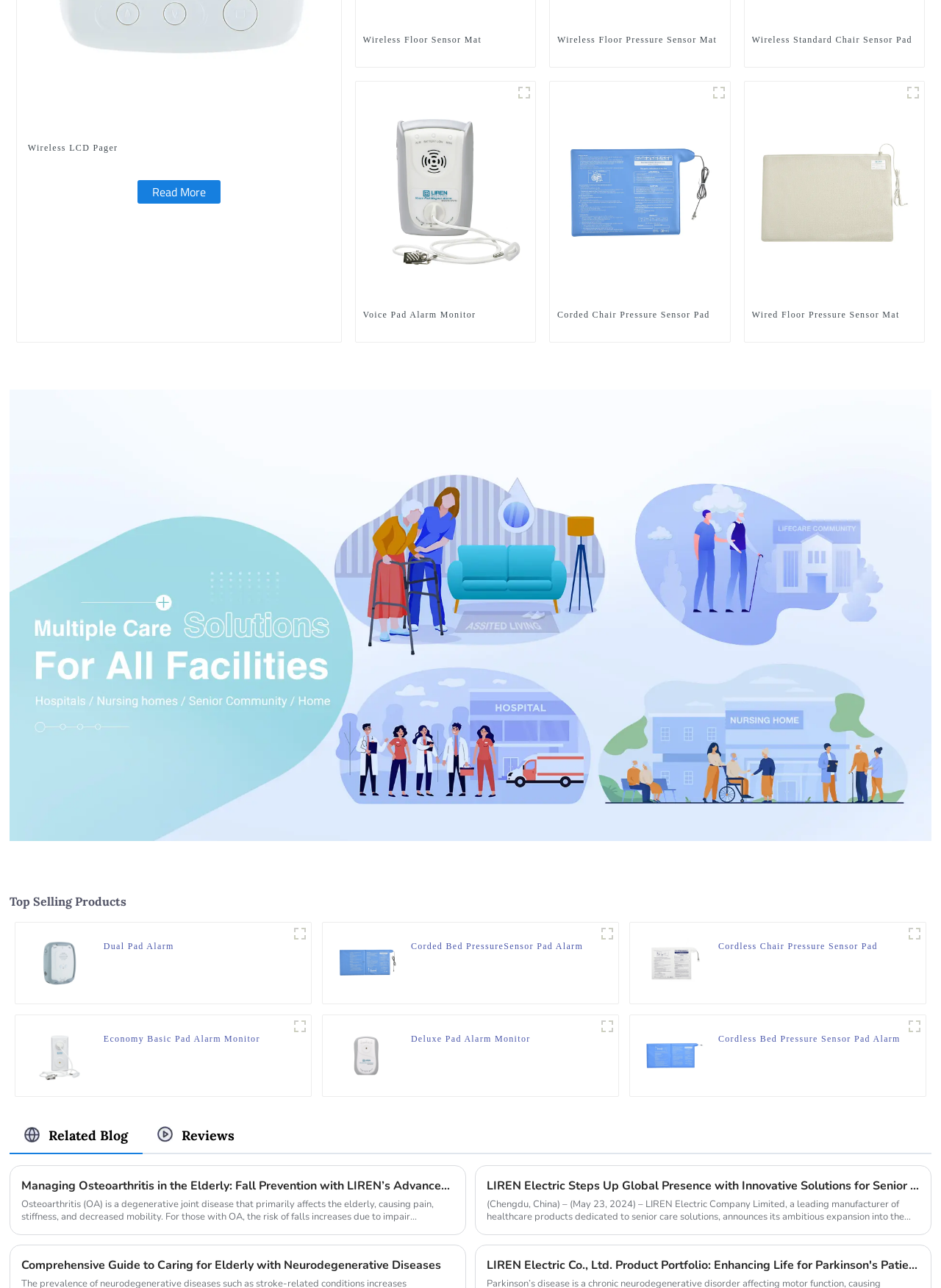Identify the bounding box for the UI element that is described as follows: "Deluxe Pad Alarm Monitor".

[0.437, 0.801, 0.564, 0.822]